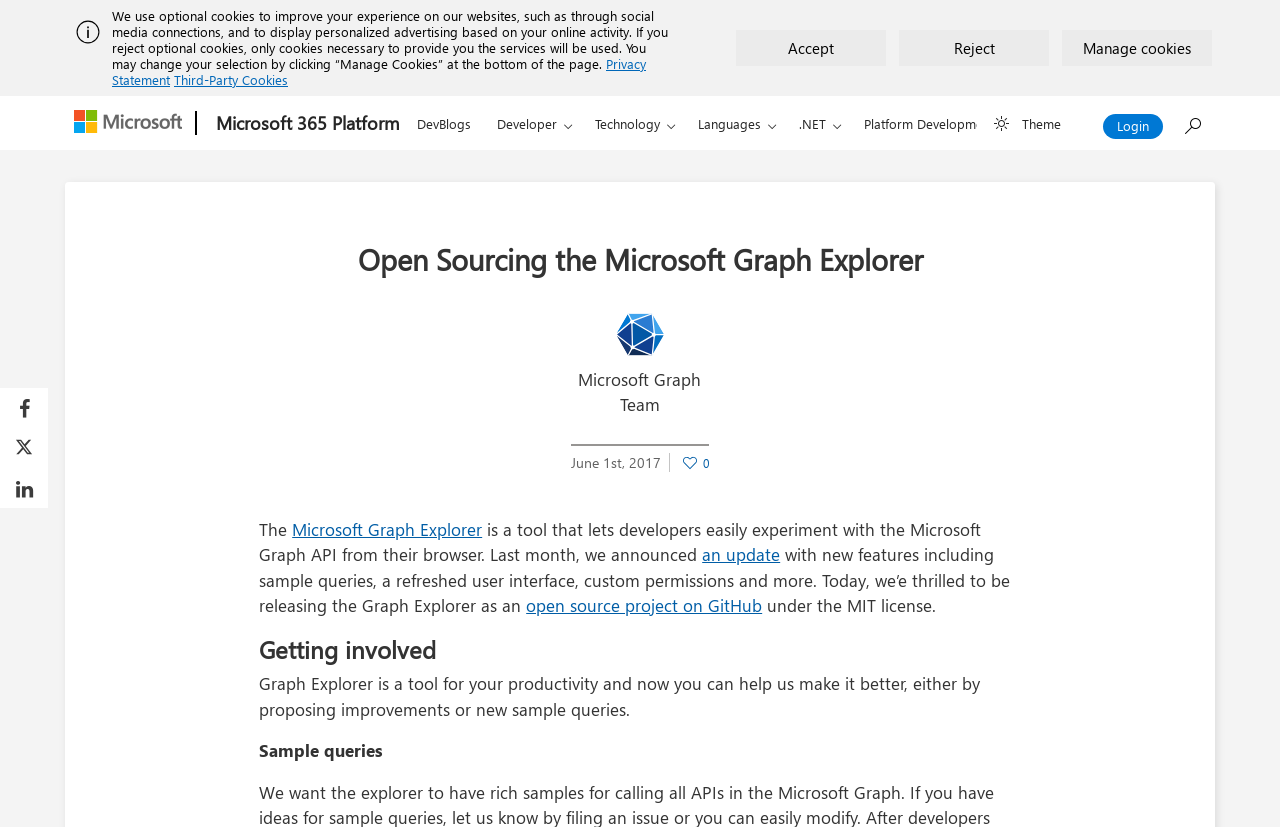Please locate the bounding box coordinates of the element that should be clicked to achieve the given instruction: "Search for something".

[0.915, 0.12, 0.95, 0.166]